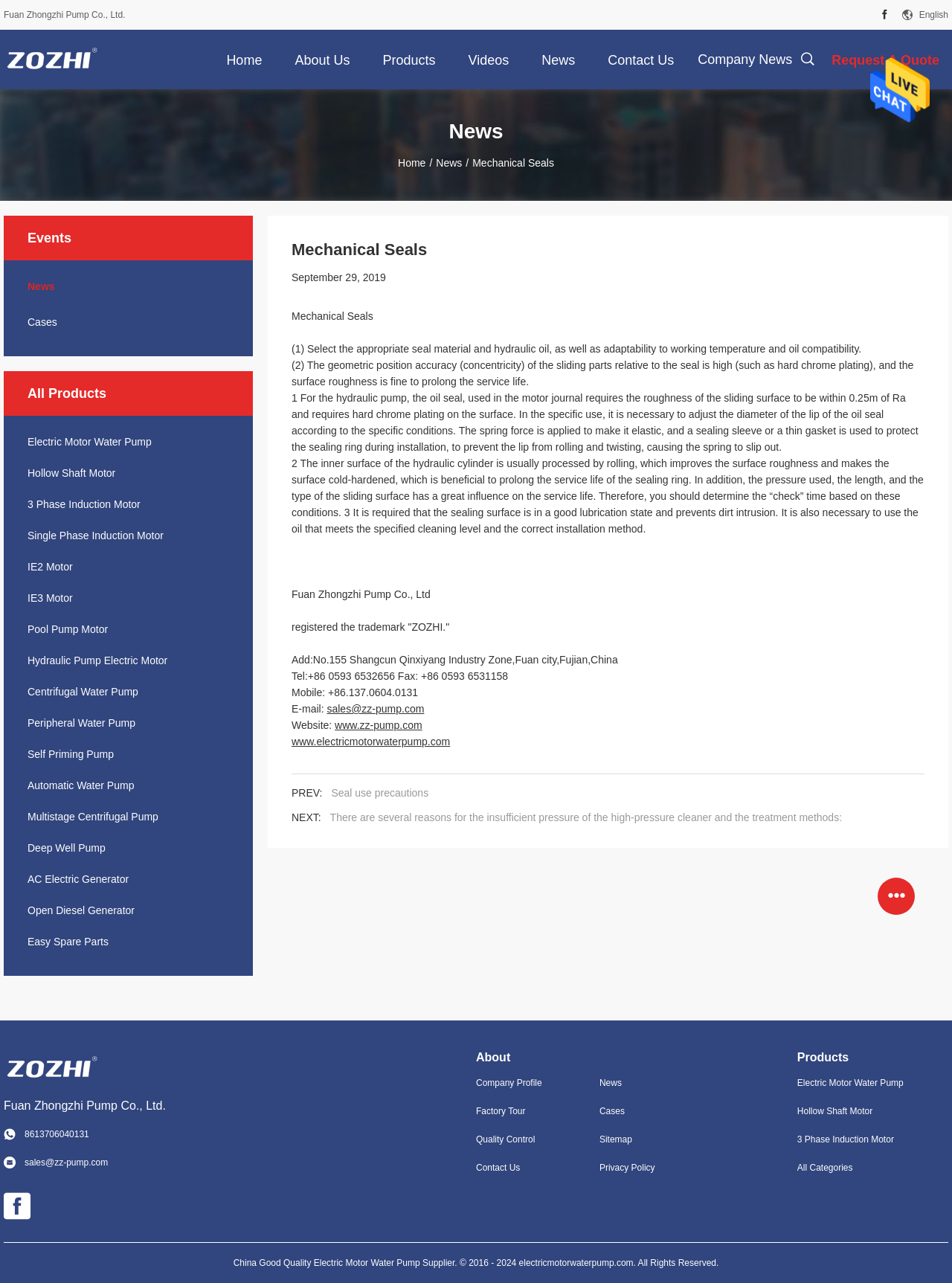What is the purpose of the oil seal?
Using the visual information, reply with a single word or short phrase.

To prevent dirt intrusion